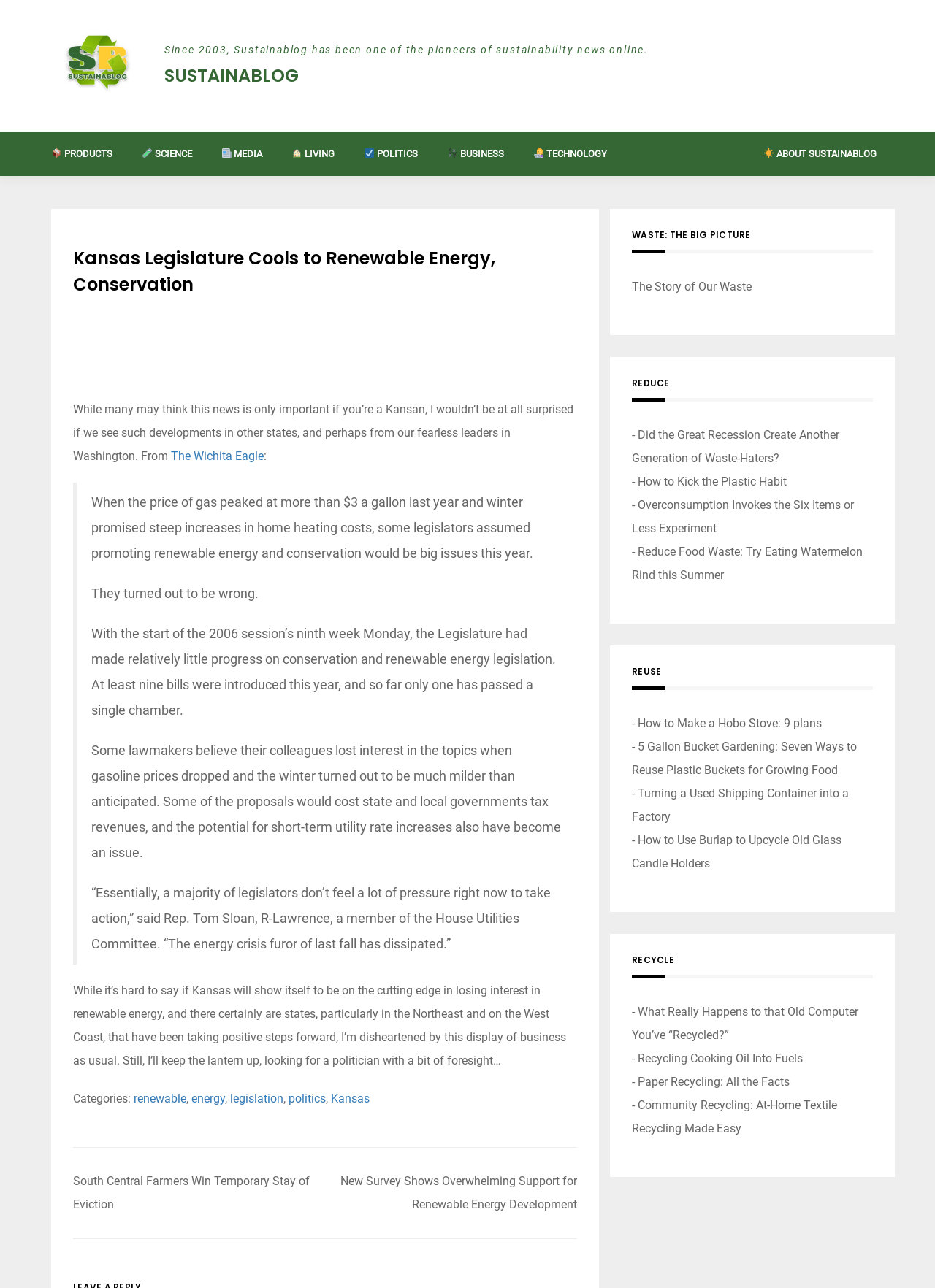Create a detailed summary of the webpage's content and design.

This webpage is about sustainability news, specifically focusing on renewable energy and conservation. At the top, there is a navigation menu with links to different categories, including products, science, media, living, politics, business, technology, and about Sustainablog. 

Below the navigation menu, there is a header section with the title "Kansas Legislature Cools to Renewable Energy, Conservation" and a brief introduction to the article. The article discusses how the Kansas legislature has lost interest in promoting renewable energy and conservation, despite the importance of these issues.

The article is divided into several sections, including a blockquote with quotes from lawmakers and a section with links to related categories. There are also links to other articles on the website, including "South Central Farmers Win Temporary Stay of Eviction" and "New Survey Shows Overwhelming Support for Renewable Energy Development".

On the right side of the page, there is a complementary section with headings "WASTE: THE BIG PICTURE", "REDUCE", "REUSE", and "RECYCLE". Each section has links to related articles, such as "The Story of Our Waste", "How to Kick the Plastic Habit", and "Paper Recycling: All the Facts".